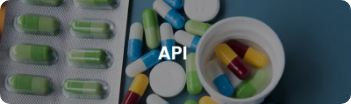Give a one-word or phrase response to the following question: What is the purpose of the array of capsules?

To showcase different types or dosages of medication